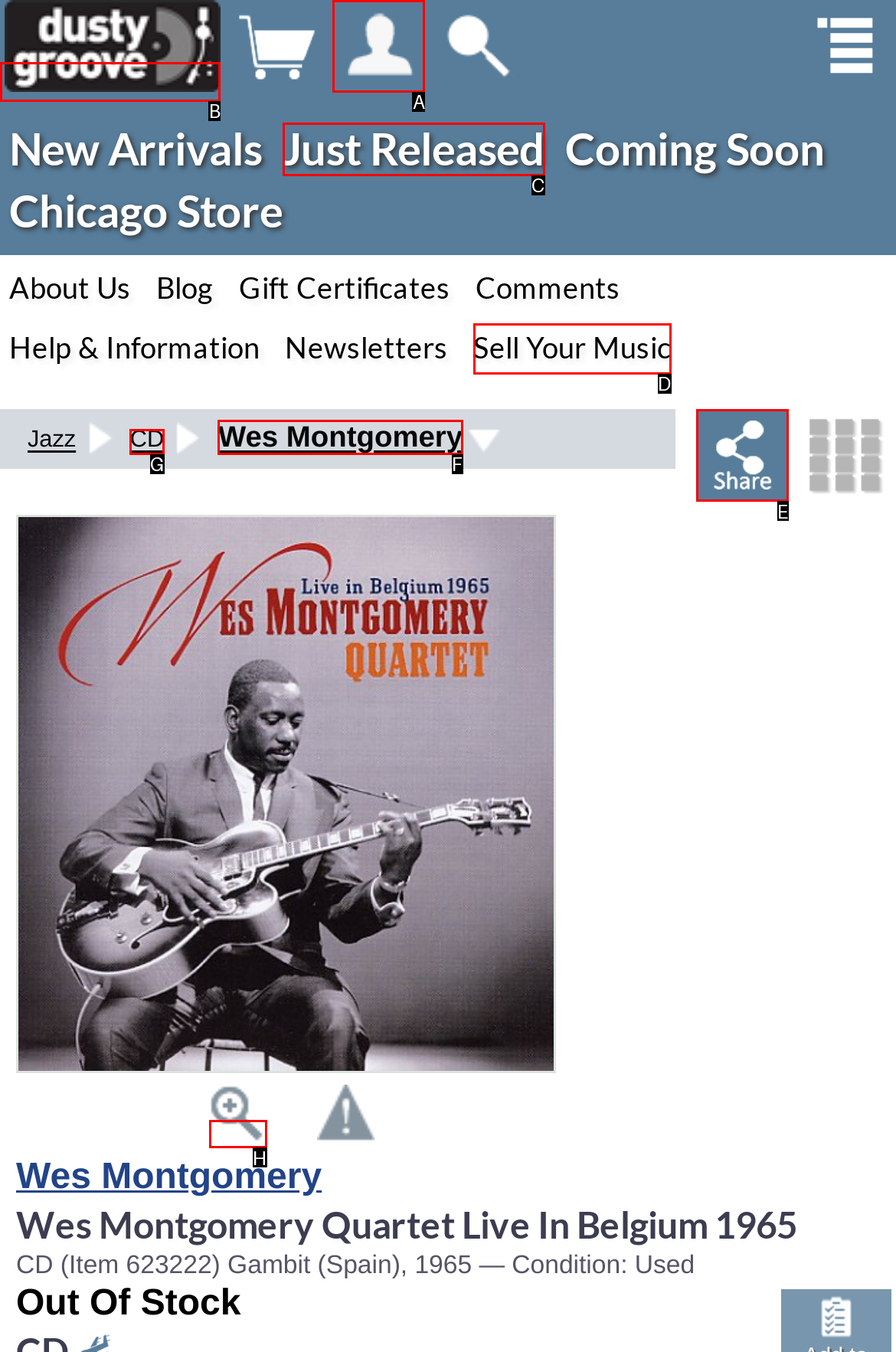Determine the letter of the UI element I should click on to complete the task: Click on the 'Dusty Groove' link from the provided choices in the screenshot.

B